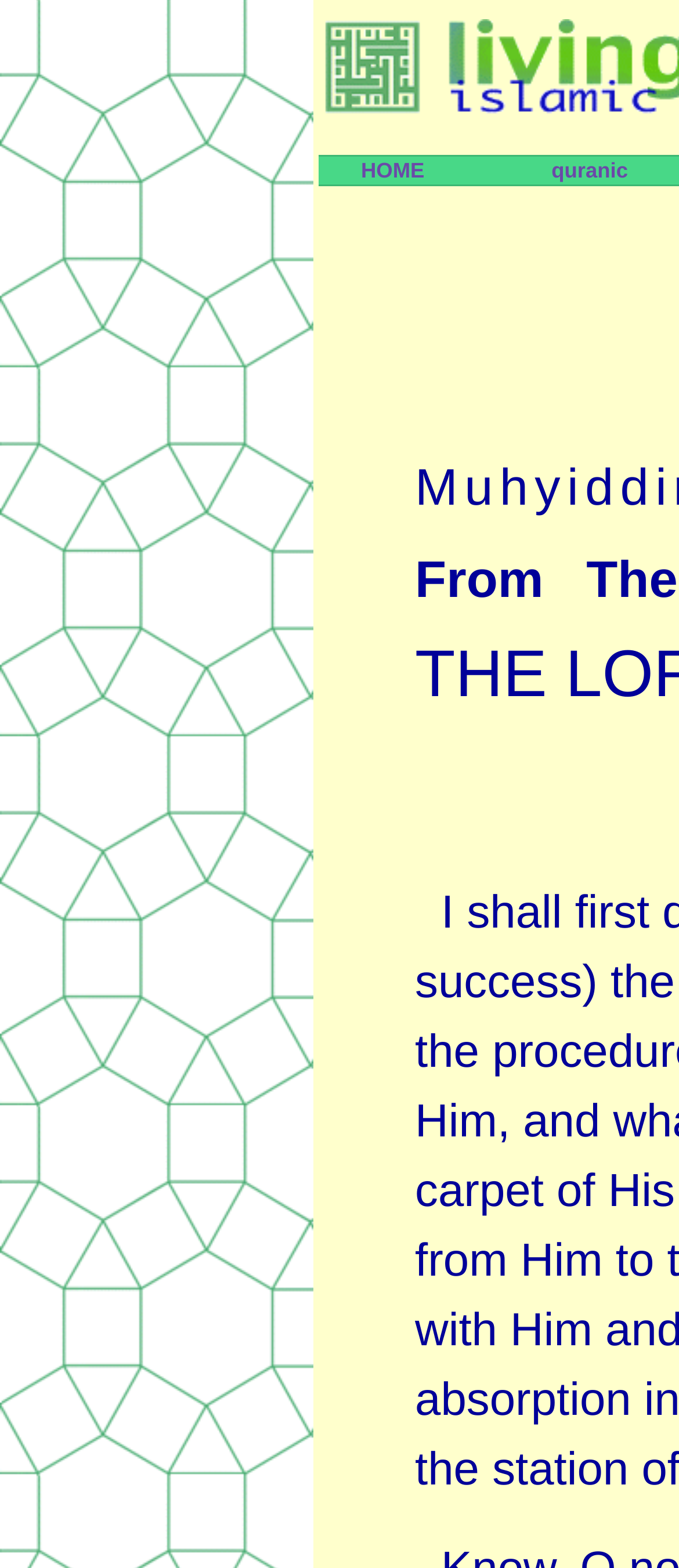Determine the bounding box coordinates of the UI element that matches the following description: "HOME". The coordinates should be four float numbers between 0 and 1 in the format [left, top, right, bottom].

[0.469, 0.1, 0.781, 0.117]